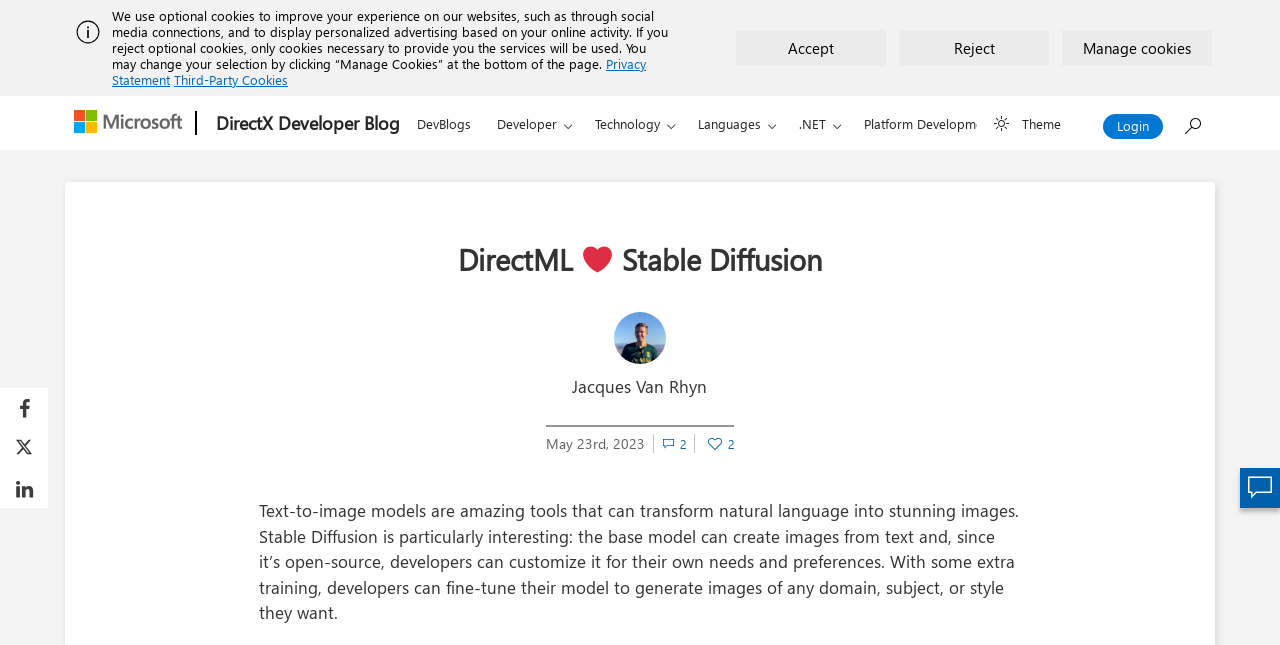Can you find the bounding box coordinates for the element that needs to be clicked to execute this instruction: "Search for something"? The coordinates should be given as four float numbers between 0 and 1, i.e., [left, top, right, bottom].

[0.915, 0.153, 0.95, 0.212]